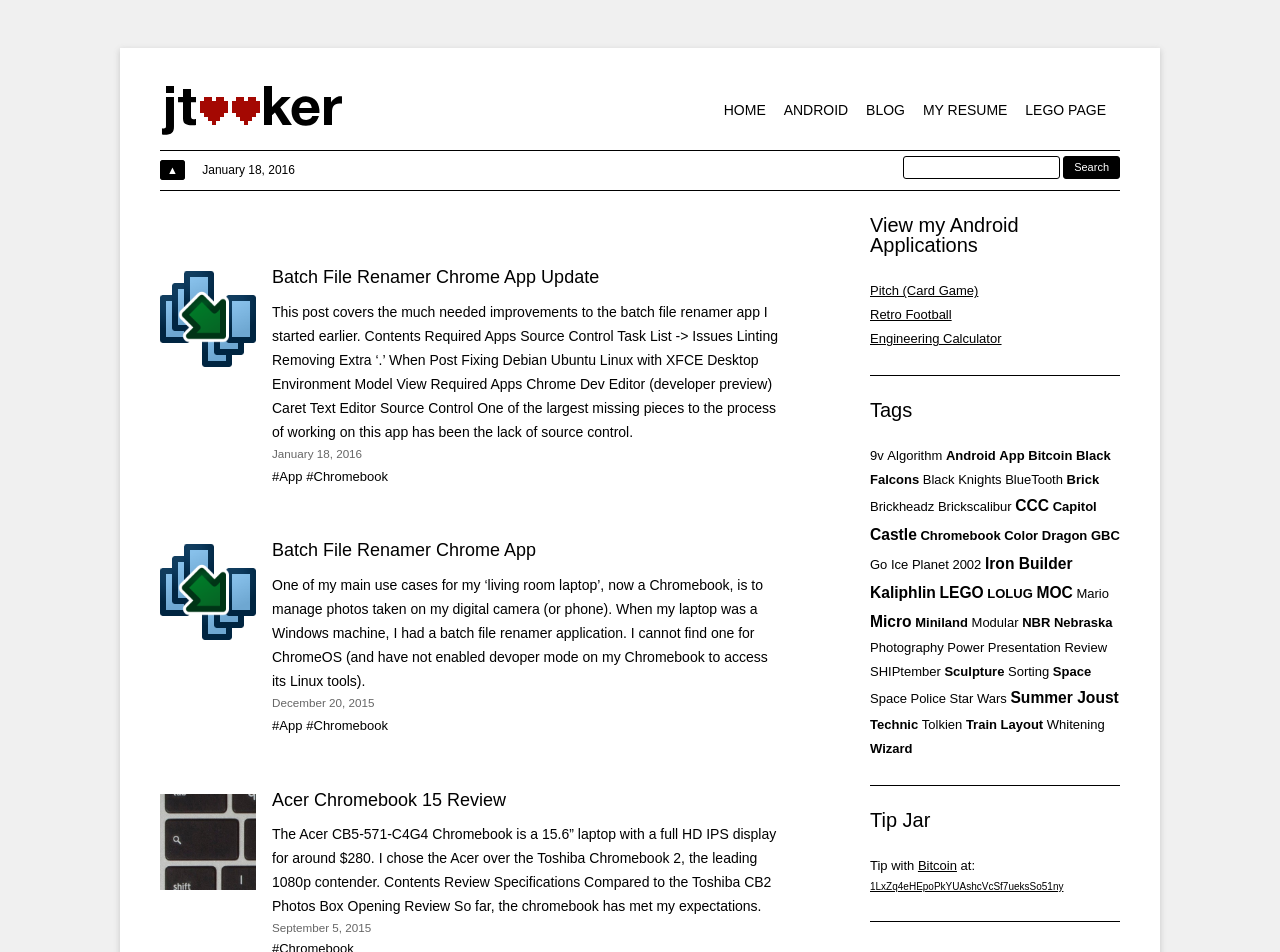Respond with a single word or short phrase to the following question: 
What is the name of the Chrome app updated?

Batch File Renamer